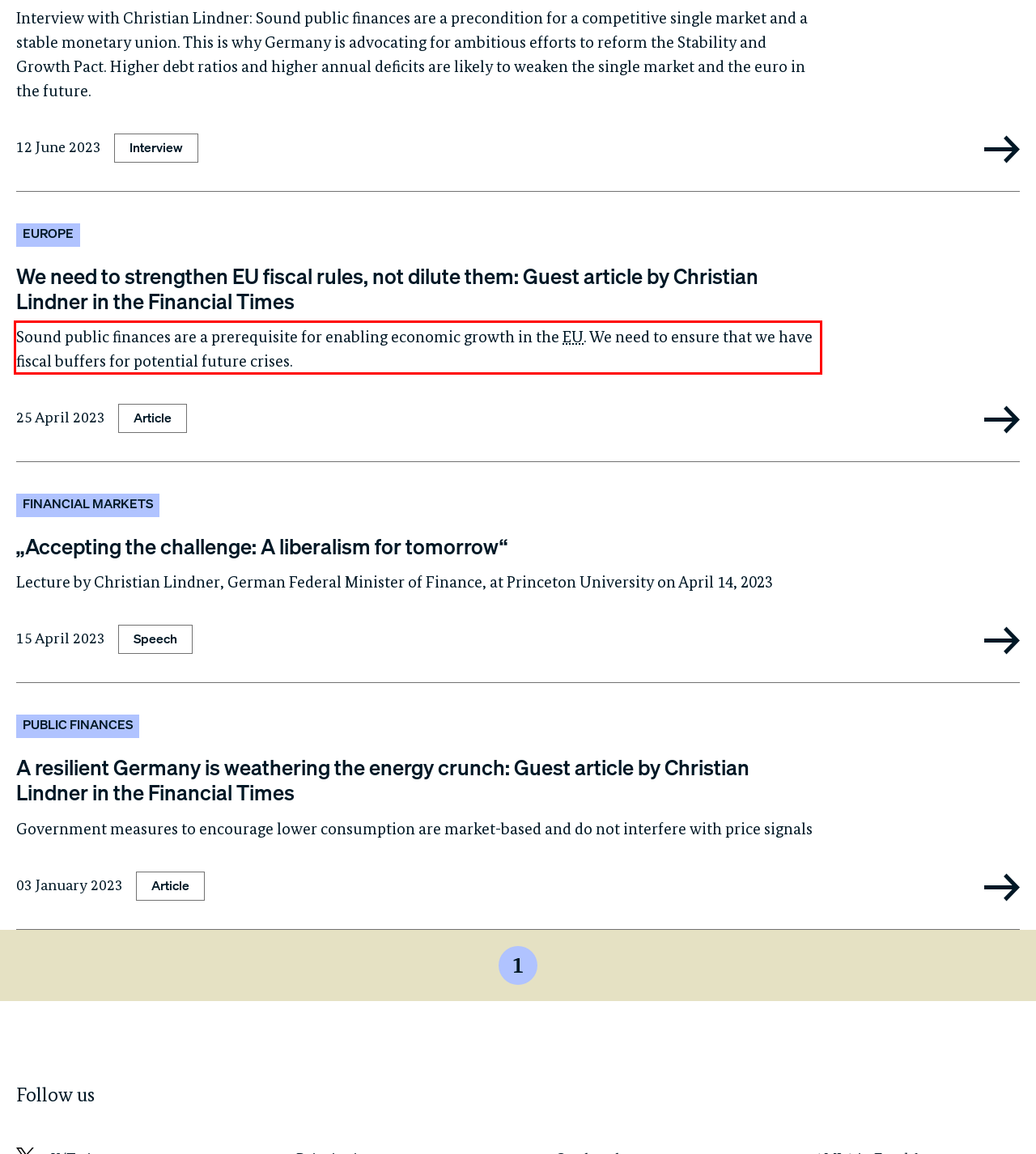Please look at the screenshot provided and find the red bounding box. Extract the text content contained within this bounding box.

Sound public finances are a prerequisite for enabling economic growth in the EU. We need to ensure that we have fiscal buffers for potential future crises.